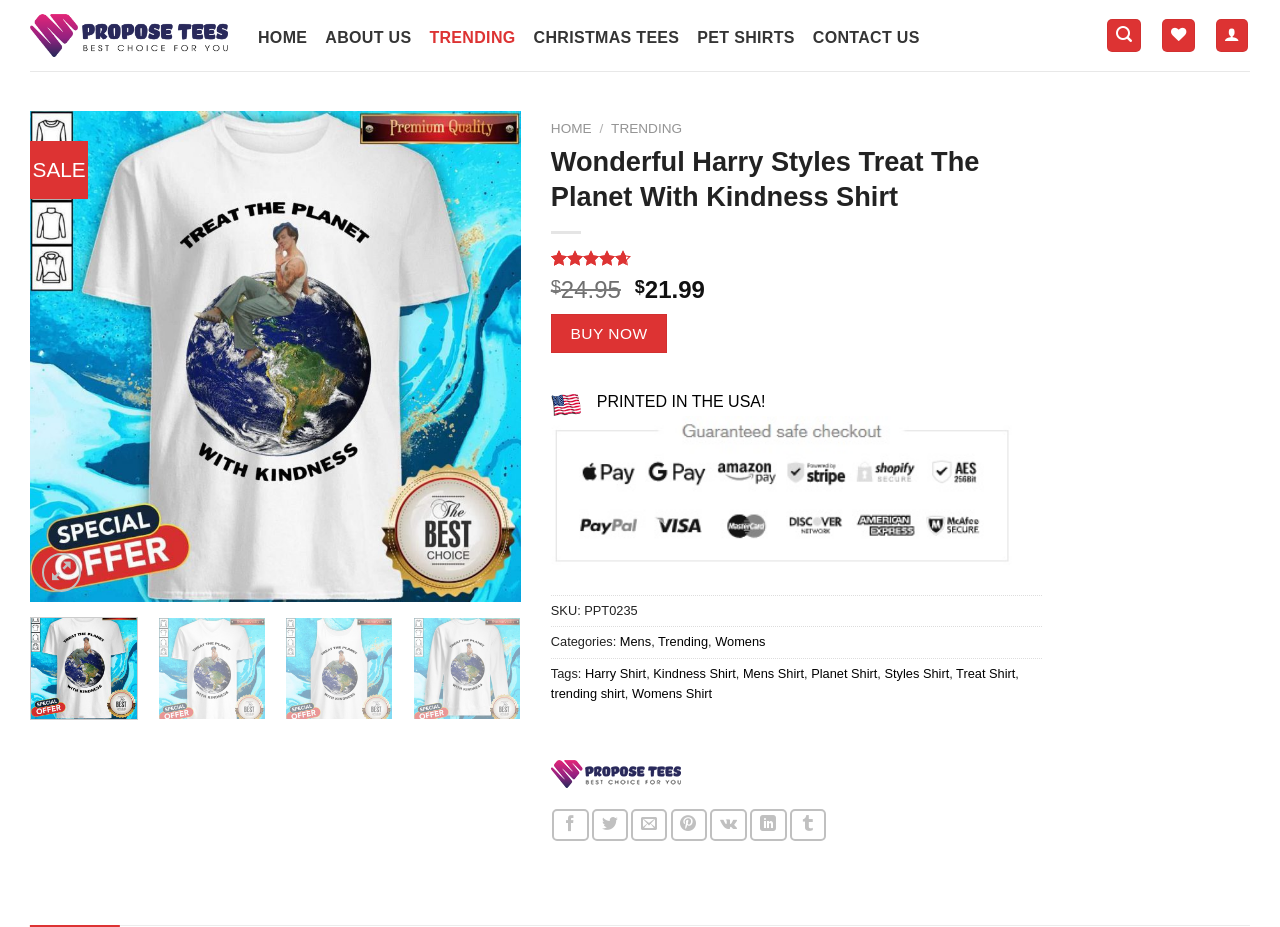Identify the bounding box coordinates for the UI element described as follows: "parent_node: Add to wishlist aria-label="Wishlist"". Ensure the coordinates are four float numbers between 0 and 1, formatted as [left, top, right, bottom].

[0.367, 0.131, 0.398, 0.172]